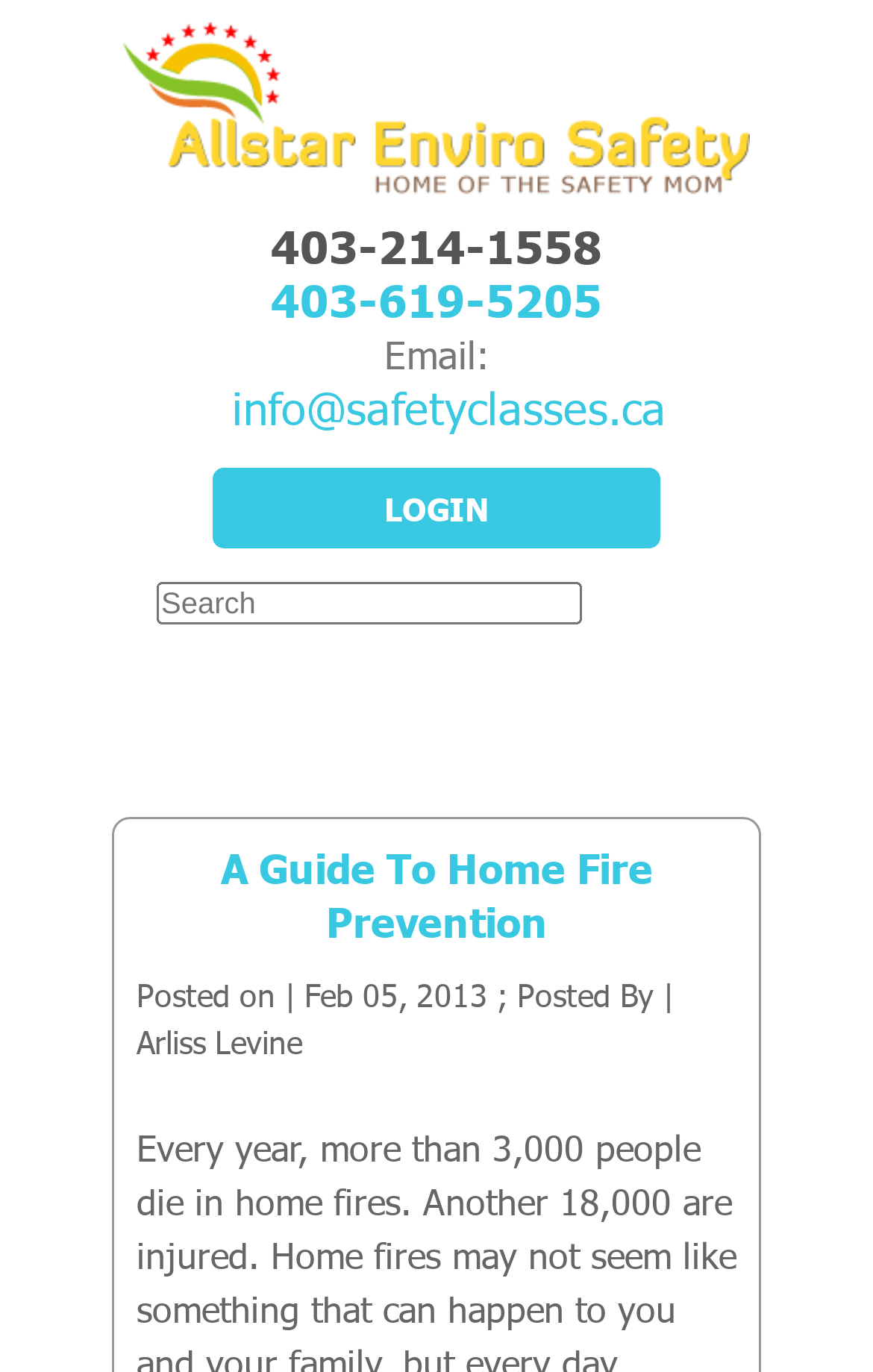Provide a one-word or short-phrase response to the question:
What is the email address for H2S Alive ESC?

info@safetyclasses.ca